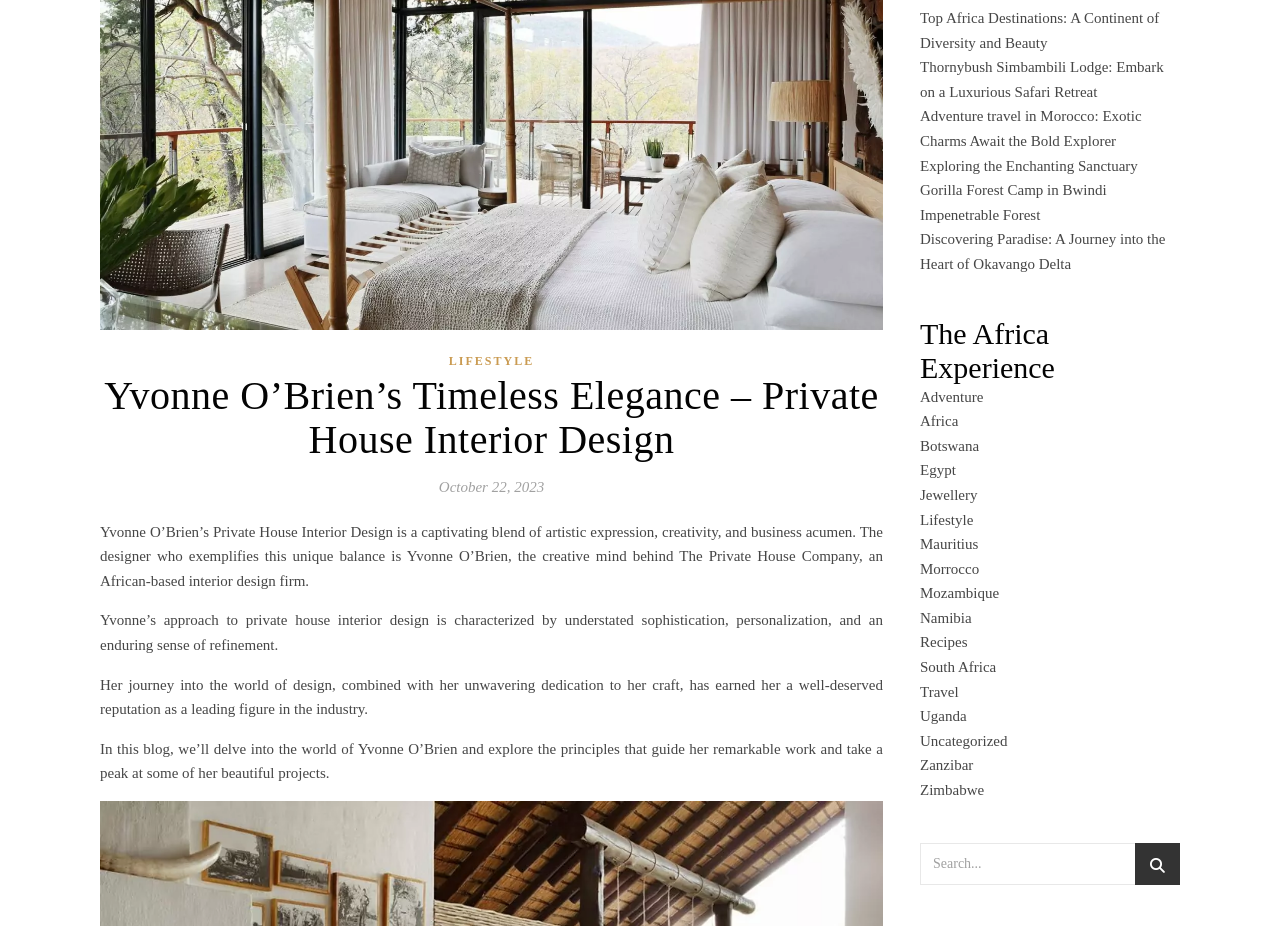Given the element description, predict the bounding box coordinates in the format (top-left x, top-left y, bottom-right x, bottom-right y), using floating point numbers between 0 and 1: Lifestyle

[0.351, 0.377, 0.417, 0.404]